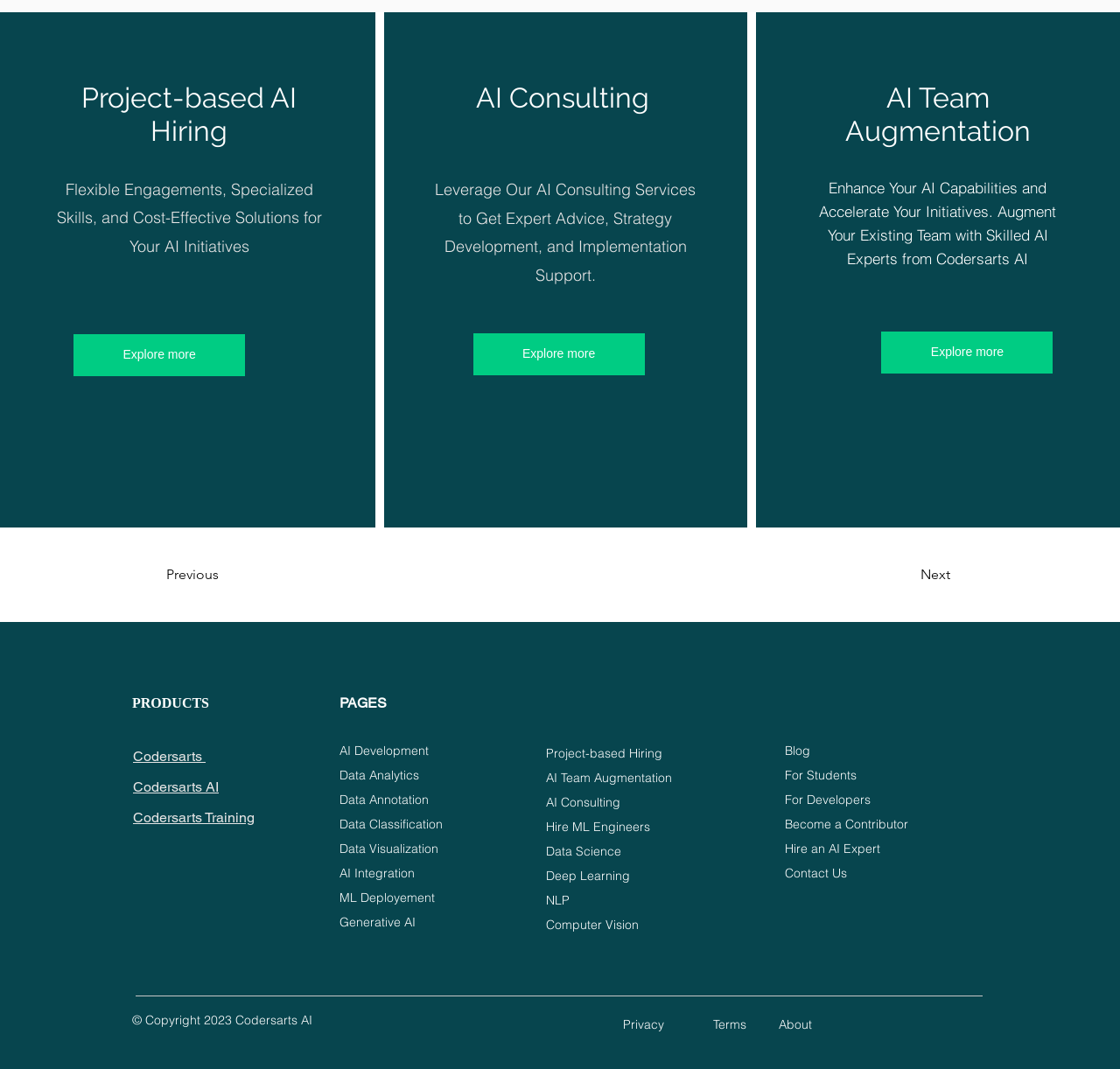Specify the bounding box coordinates for the region that must be clicked to perform the given instruction: "Explore project-based AI hiring".

[0.066, 0.313, 0.219, 0.352]